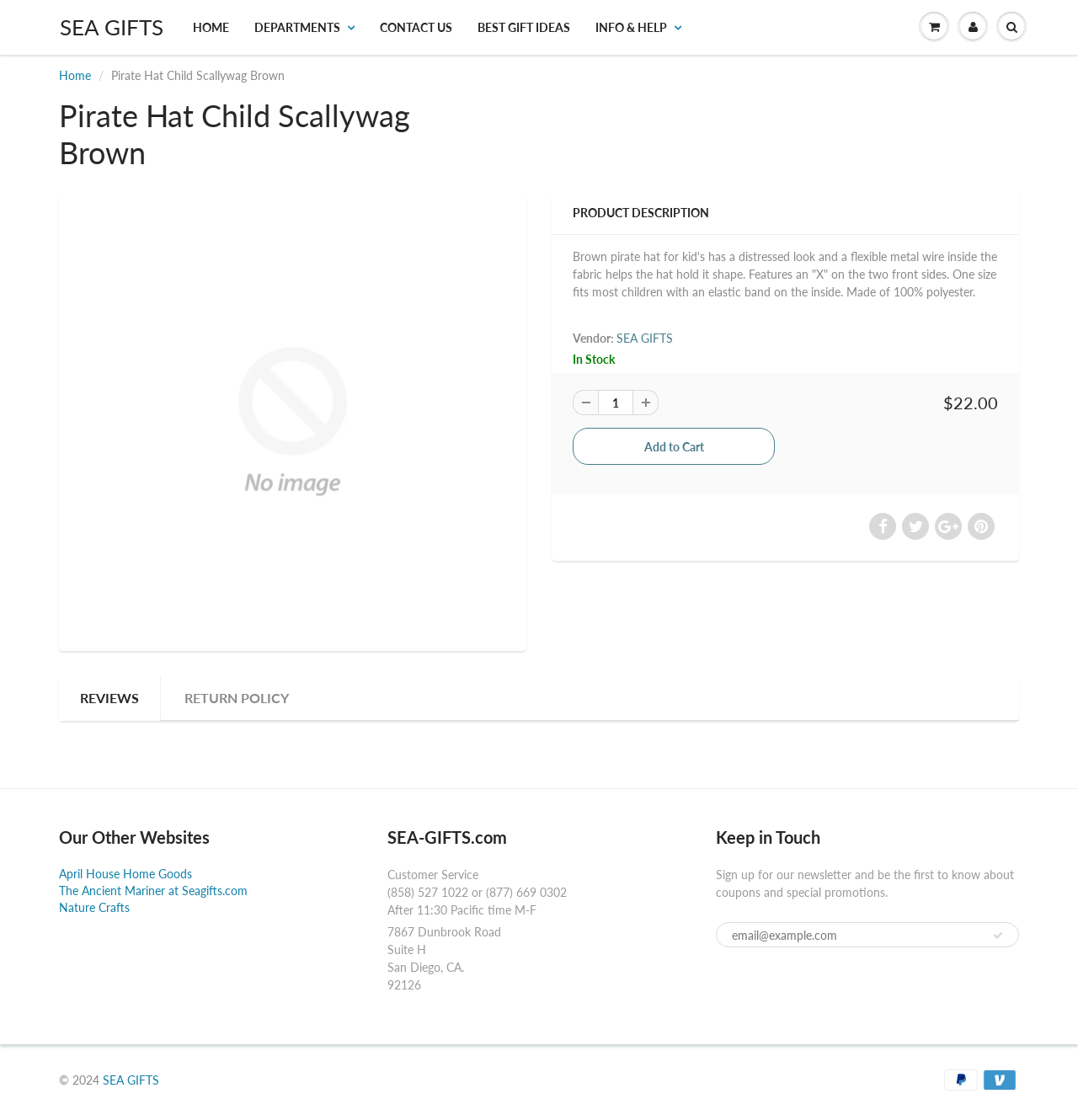Please locate the bounding box coordinates of the element that should be clicked to achieve the given instruction: "Click the 'Add to Cart' button".

[0.531, 0.382, 0.719, 0.415]